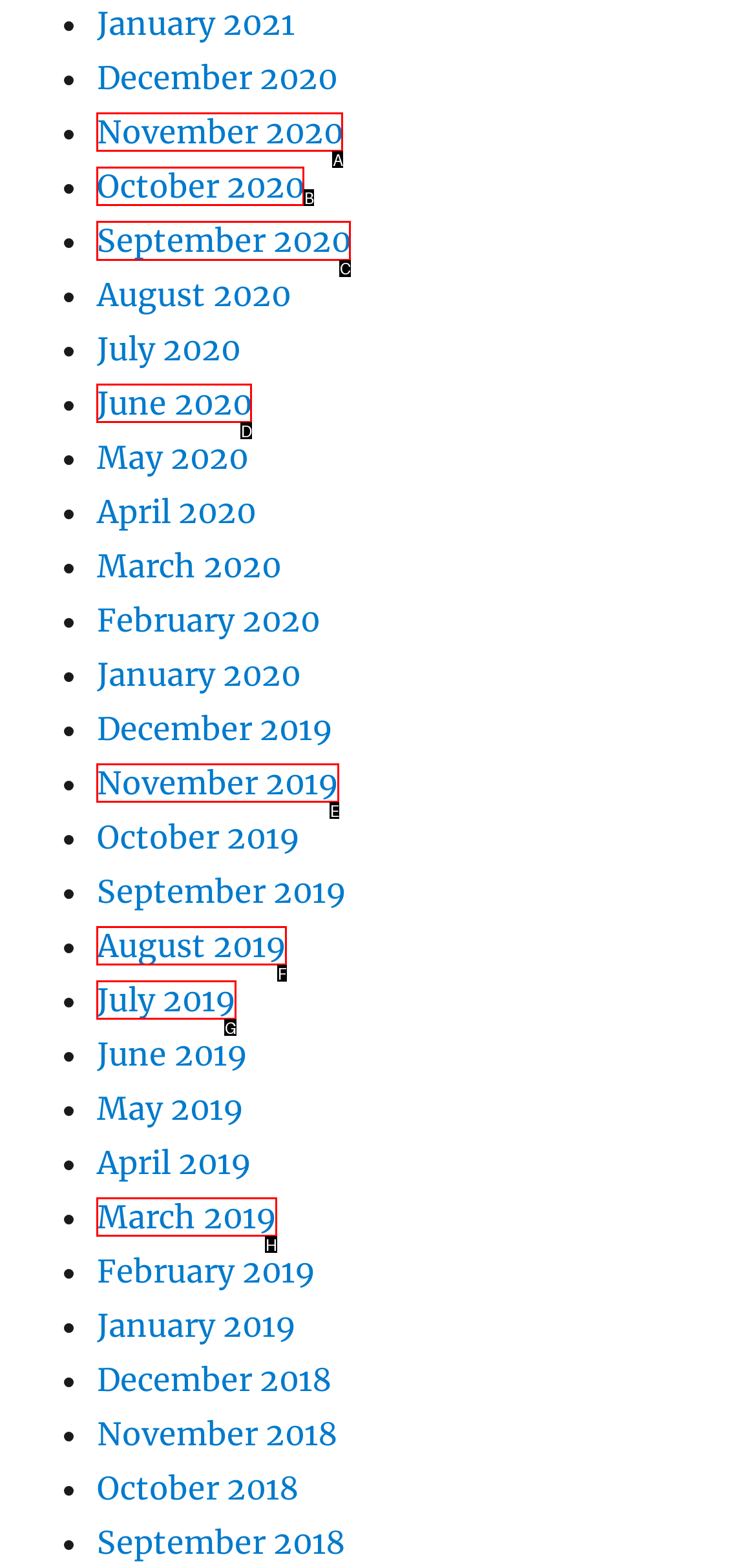Indicate the HTML element that should be clicked to perform the task: View September 2020 Reply with the letter corresponding to the chosen option.

C